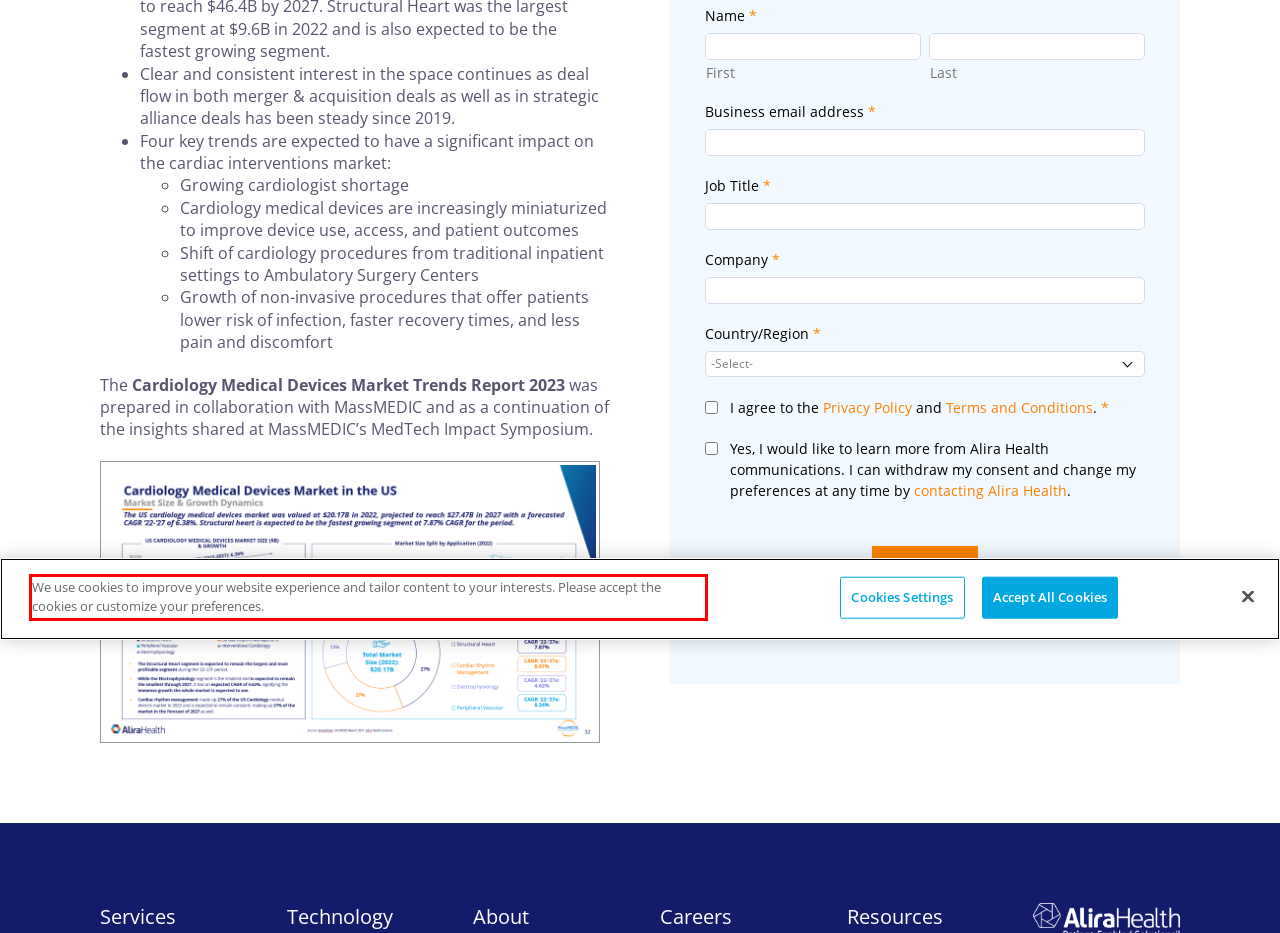Please analyze the provided webpage screenshot and perform OCR to extract the text content from the red rectangle bounding box.

We use cookies to improve your website experience and tailor content to your interests. Please accept the cookies or customize your preferences.